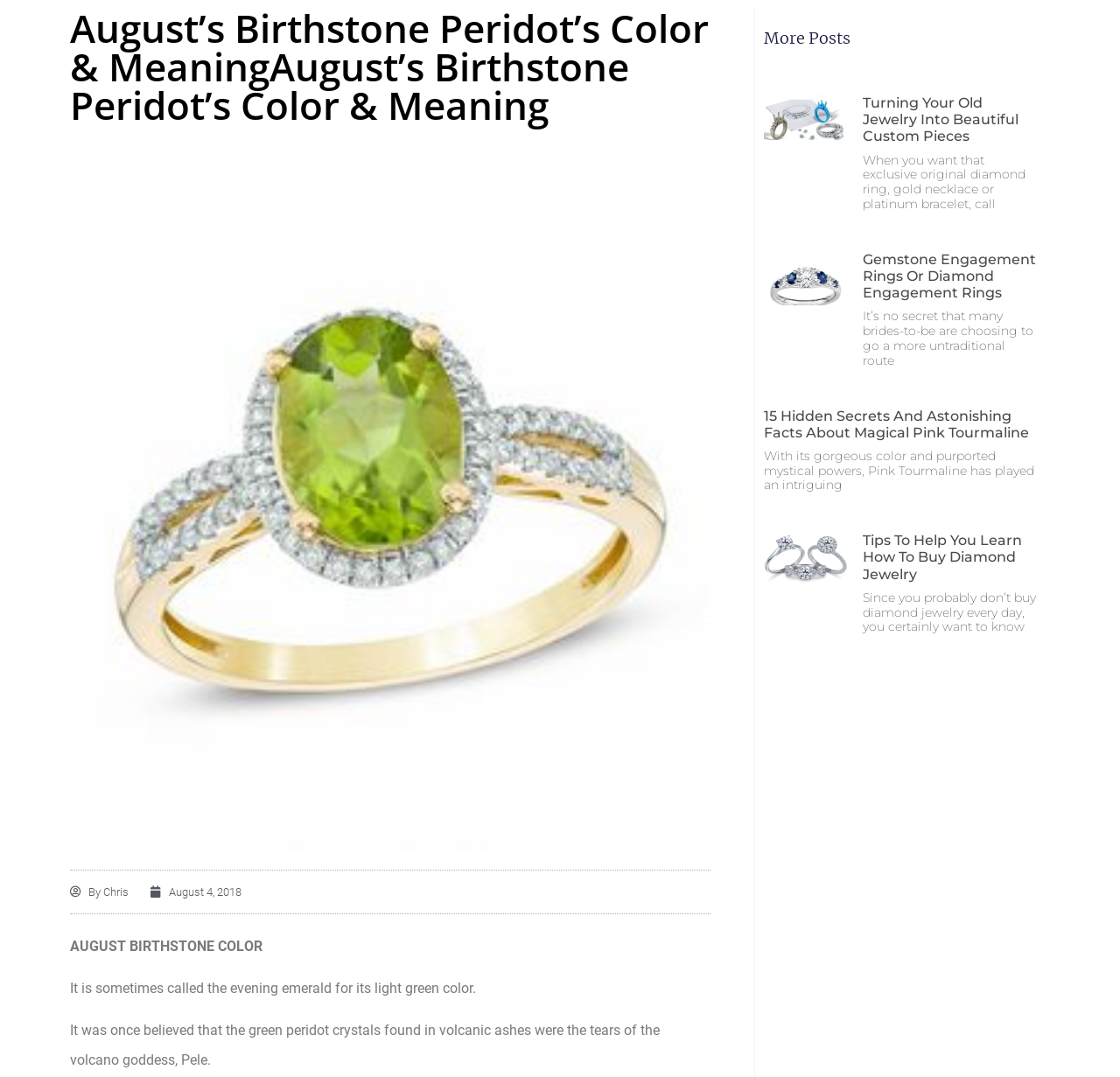Please identify the bounding box coordinates of the clickable element to fulfill the following instruction: "View the 'Gemstone Engagement Rings' image". The coordinates should be four float numbers between 0 and 1, i.e., [left, top, right, bottom].

[0.682, 0.225, 0.757, 0.292]